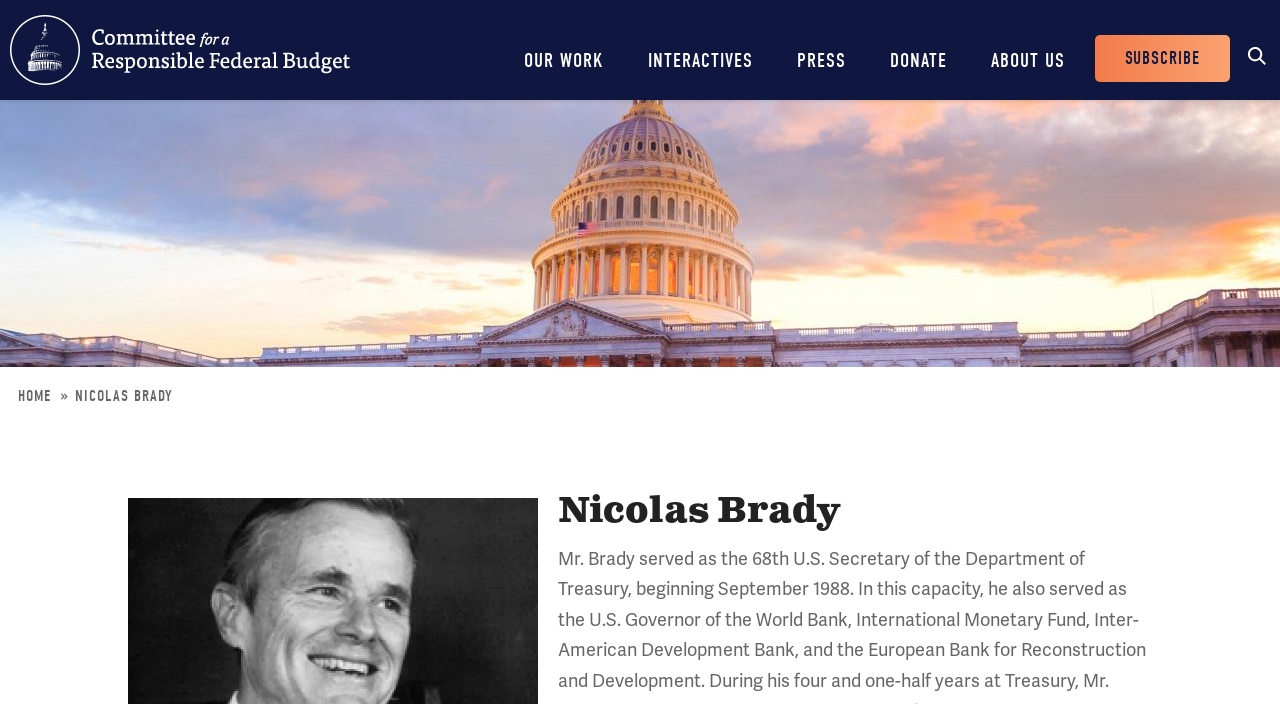What is the name of the person described on this webpage?
Refer to the screenshot and answer in one word or phrase.

Nicolas Brady